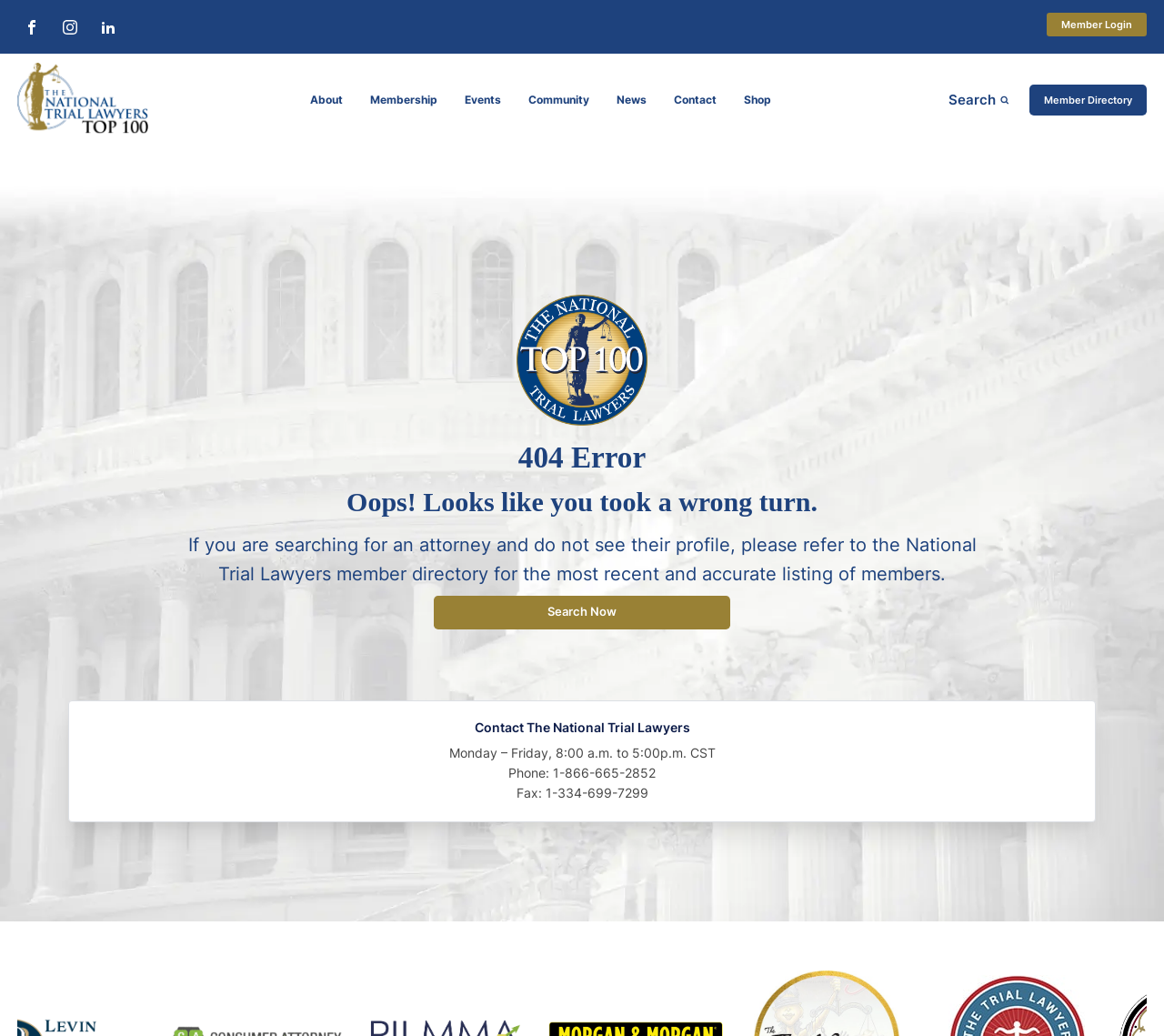Predict the bounding box coordinates of the UI element that matches this description: "Member Login". The coordinates should be in the format [left, top, right, bottom] with each value between 0 and 1.

[0.899, 0.012, 0.985, 0.035]